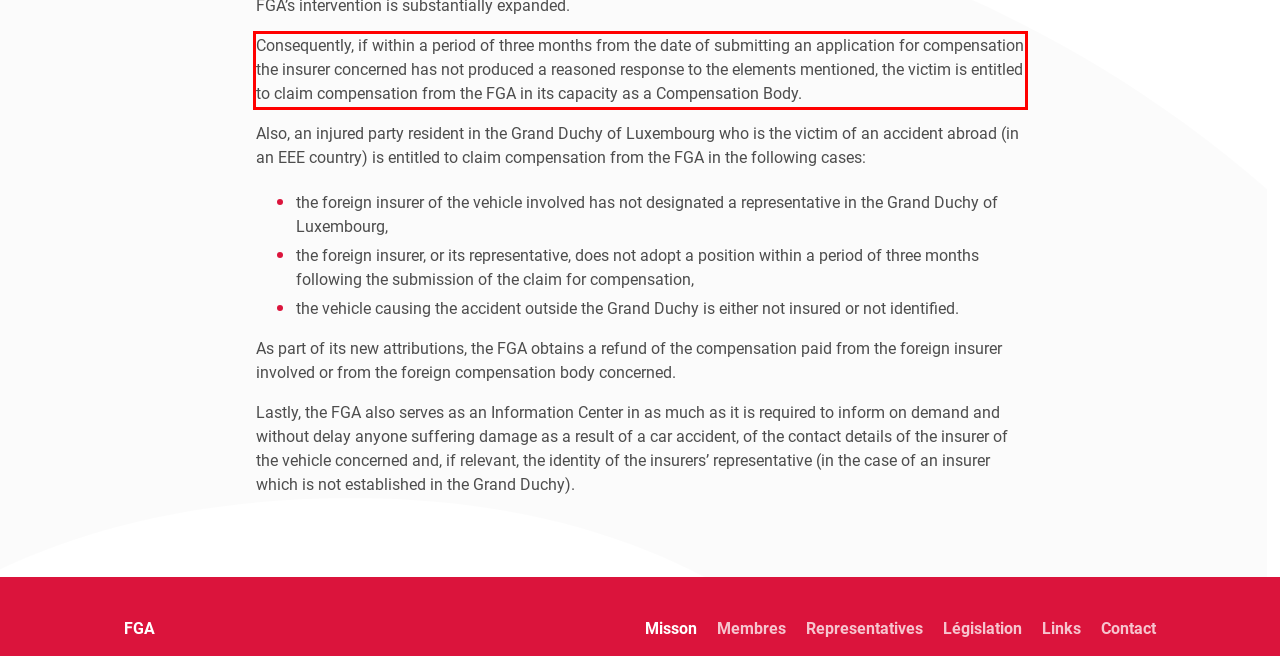The screenshot provided shows a webpage with a red bounding box. Apply OCR to the text within this red bounding box and provide the extracted content.

Consequently, if within a period of three months from the date of submitting an application for compensation the insurer concerned has not produced a reasoned response to the elements mentioned, the victim is entitled to claim compensation from the FGA in its capacity as a Compensation Body.